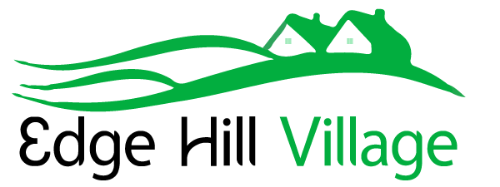How many houses are depicted in the logo?
Using the image as a reference, answer the question in detail.

The stylized representation of rolling hills in the Edge Hill Village logo features two simplistic houses, which are part of the design that conveys a sense of charm and cohesion in a picturesque village atmosphere.